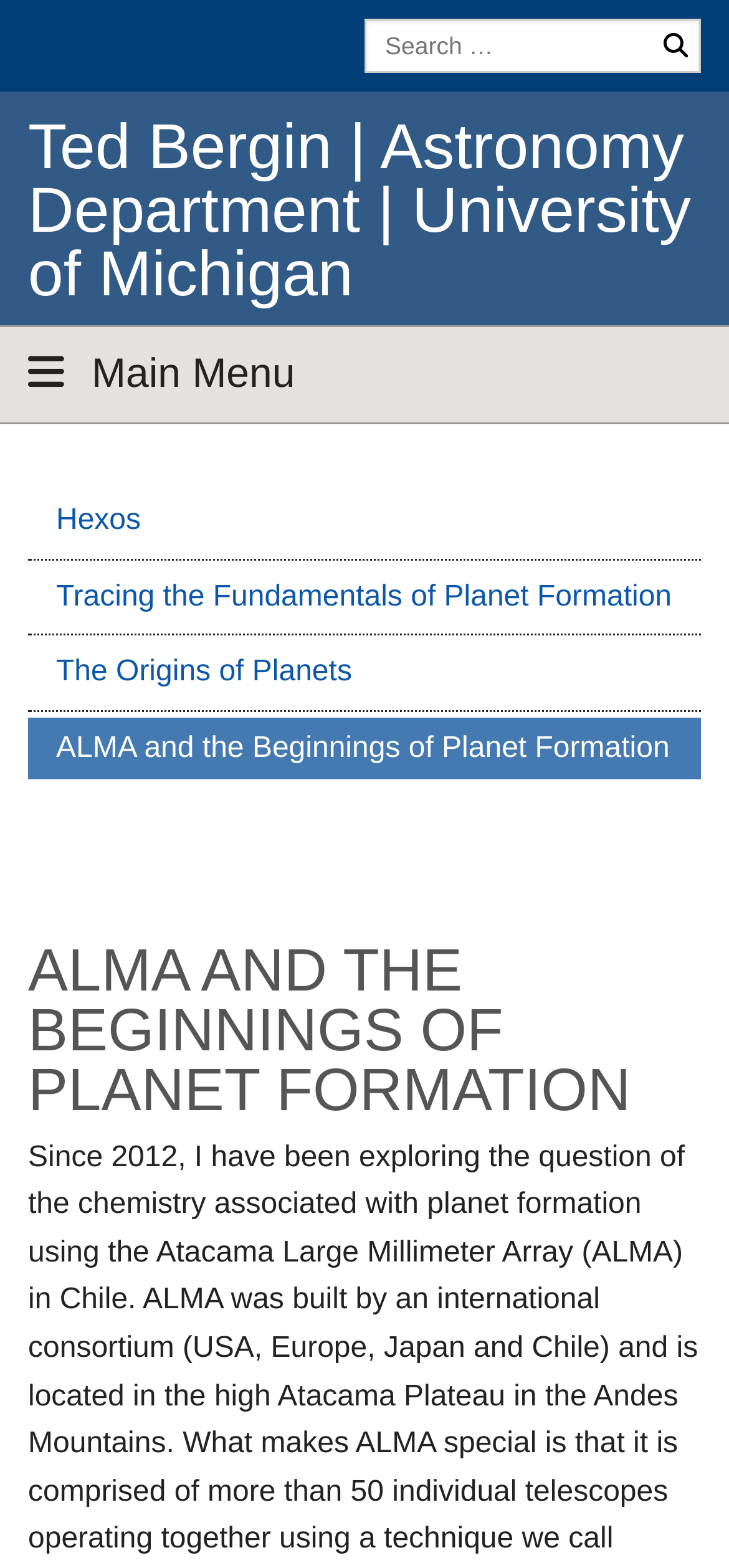What is the topic of the talk?
Please answer using one word or phrase, based on the screenshot.

ALMA and the Beginnings of Planet Formation